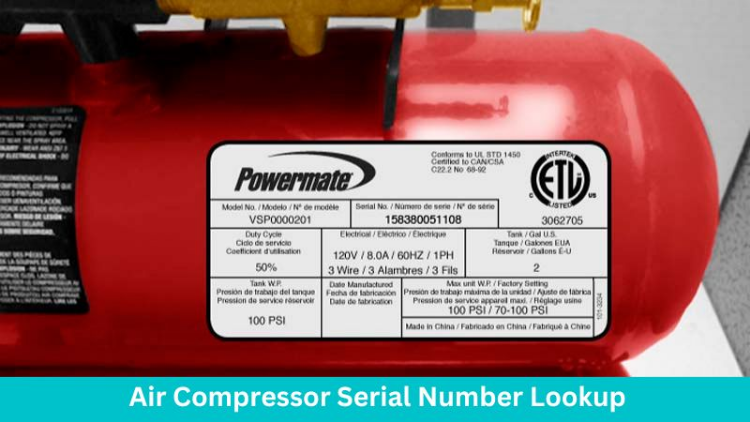Respond with a single word or phrase to the following question: What is the duty cycle of the air compressor?

50% duty cycle